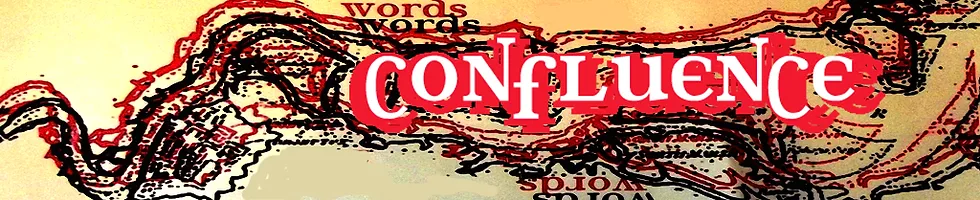Offer a detailed caption for the image presented.

The image features the vibrant logo of "Confluence," a literary magazine. The word "Confluence" is prominently displayed in bold, red typography, exuding a sense of creativity and passion for literature. Surrounding the central text are flowing lines and the repeated word "words" in a softer, subdued typeface, visually representing the merging of ideas and expressions—symbolizing the confluence of voices and narratives that the magazine aims to celebrate. The background subtly combines warm tones, enhancing the artistic flair and inviting readers into a world filled with literary exploration and artistic expression. This logo encapsulates the magazine's mission to bring diverse literary perspectives together in a harmonious flow.